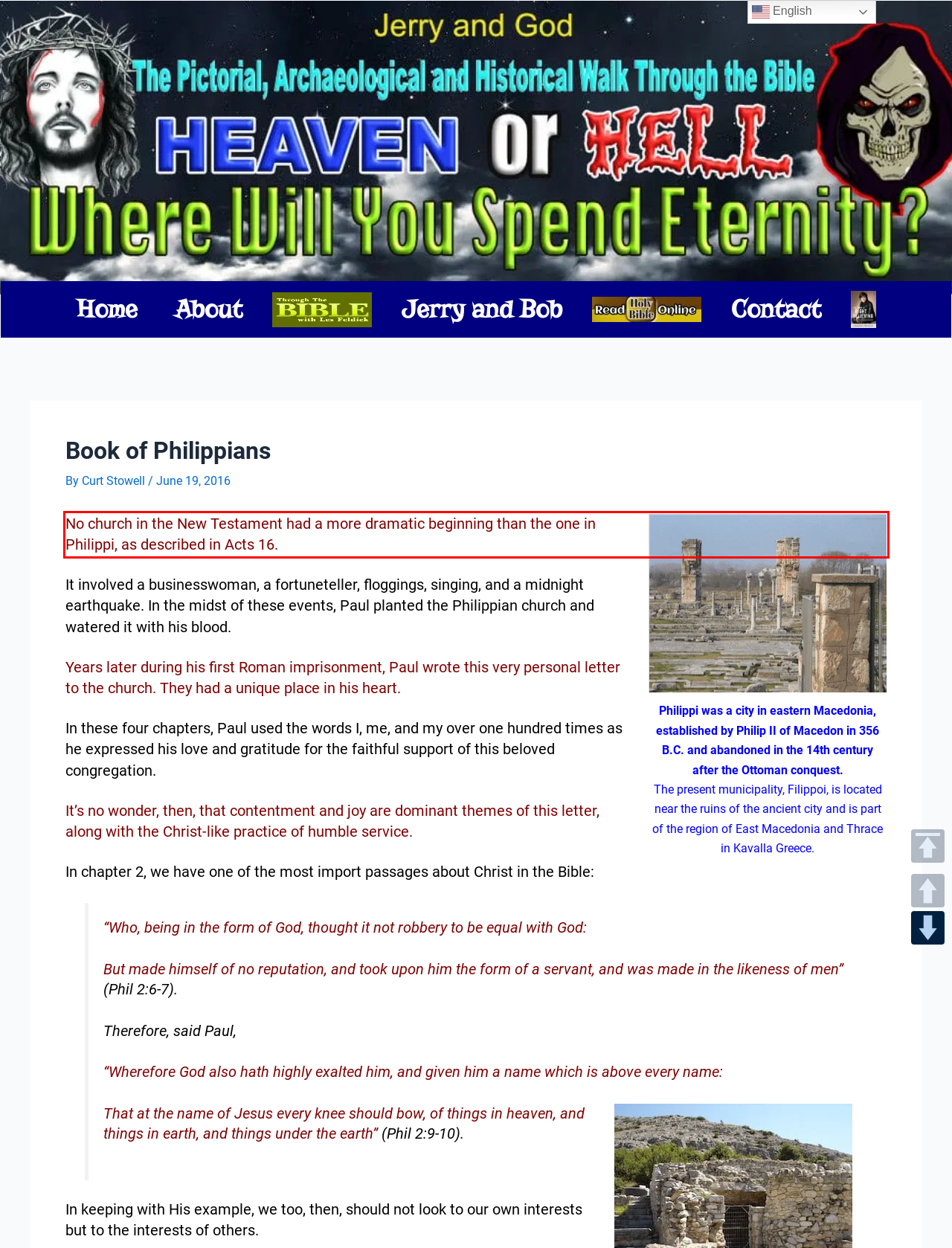Within the screenshot of the webpage, locate the red bounding box and use OCR to identify and provide the text content inside it.

No church in the New Testament had a more dramatic beginning than the one in Philippi, as described in Acts 16.